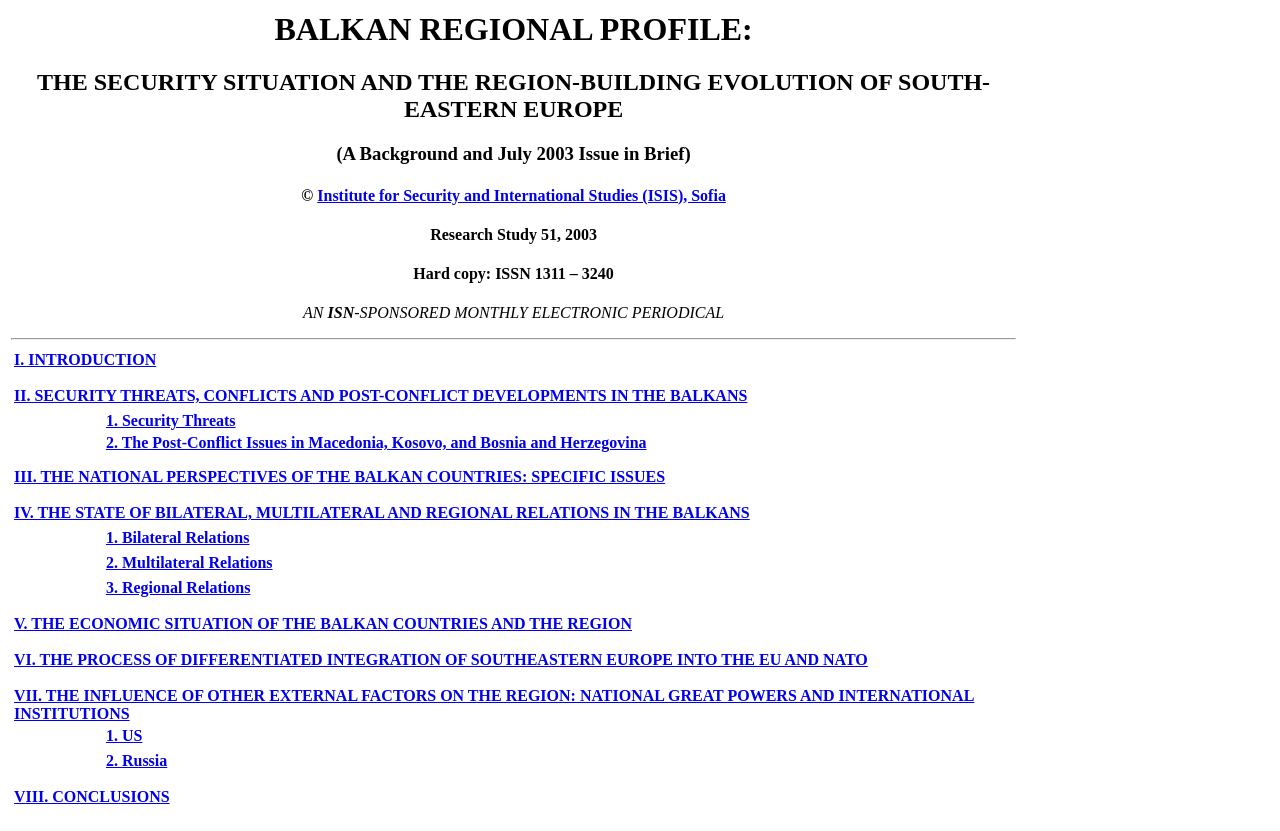Identify the bounding box coordinates of the clickable region necessary to fulfill the following instruction: "View the introduction". The bounding box coordinates should be four float numbers between 0 and 1, i.e., [left, top, right, bottom].

[0.01, 0.422, 0.792, 0.449]